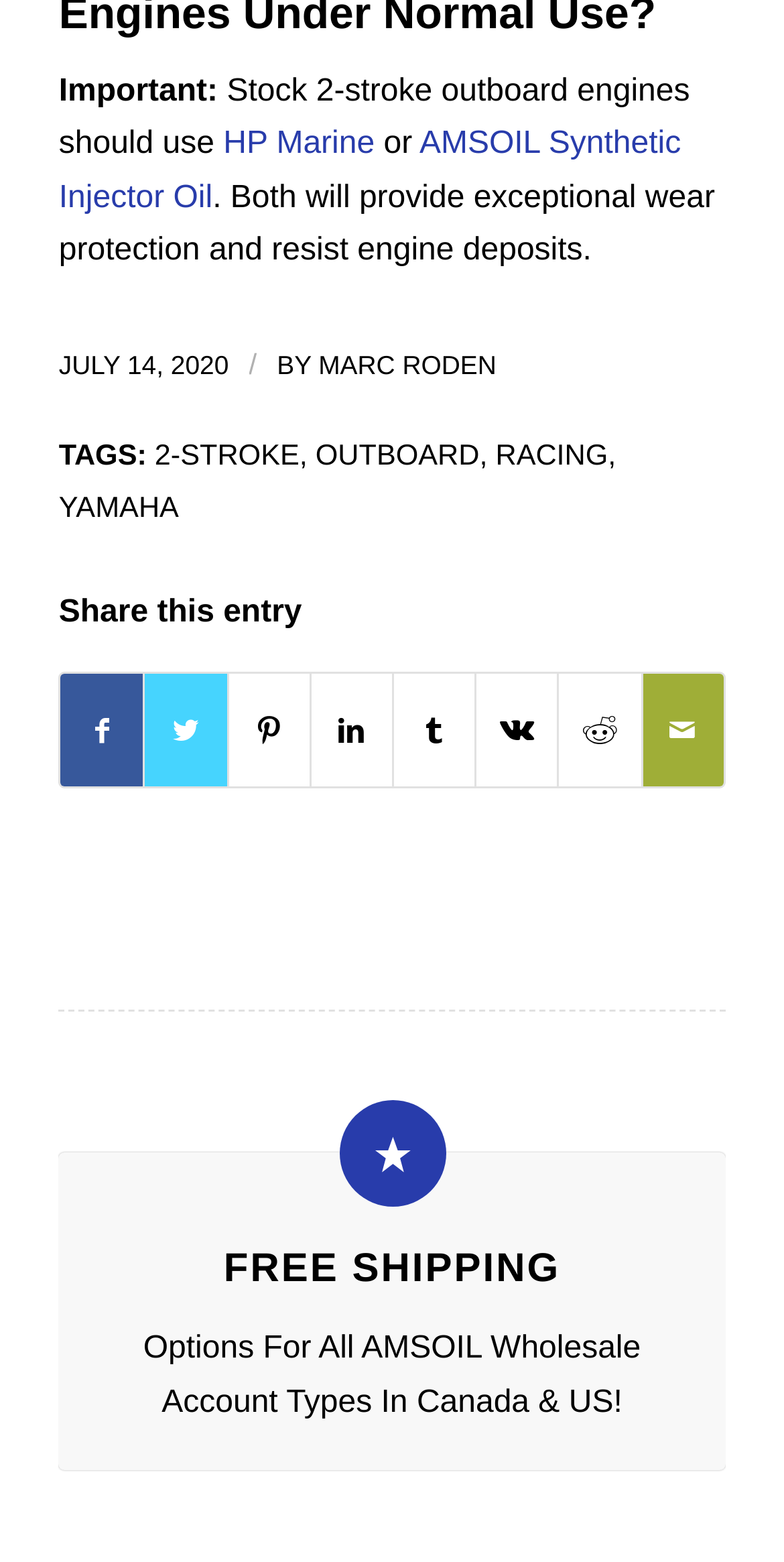Please find the bounding box coordinates of the element that must be clicked to perform the given instruction: "Search for something". The coordinates should be four float numbers from 0 to 1, i.e., [left, top, right, bottom].

None